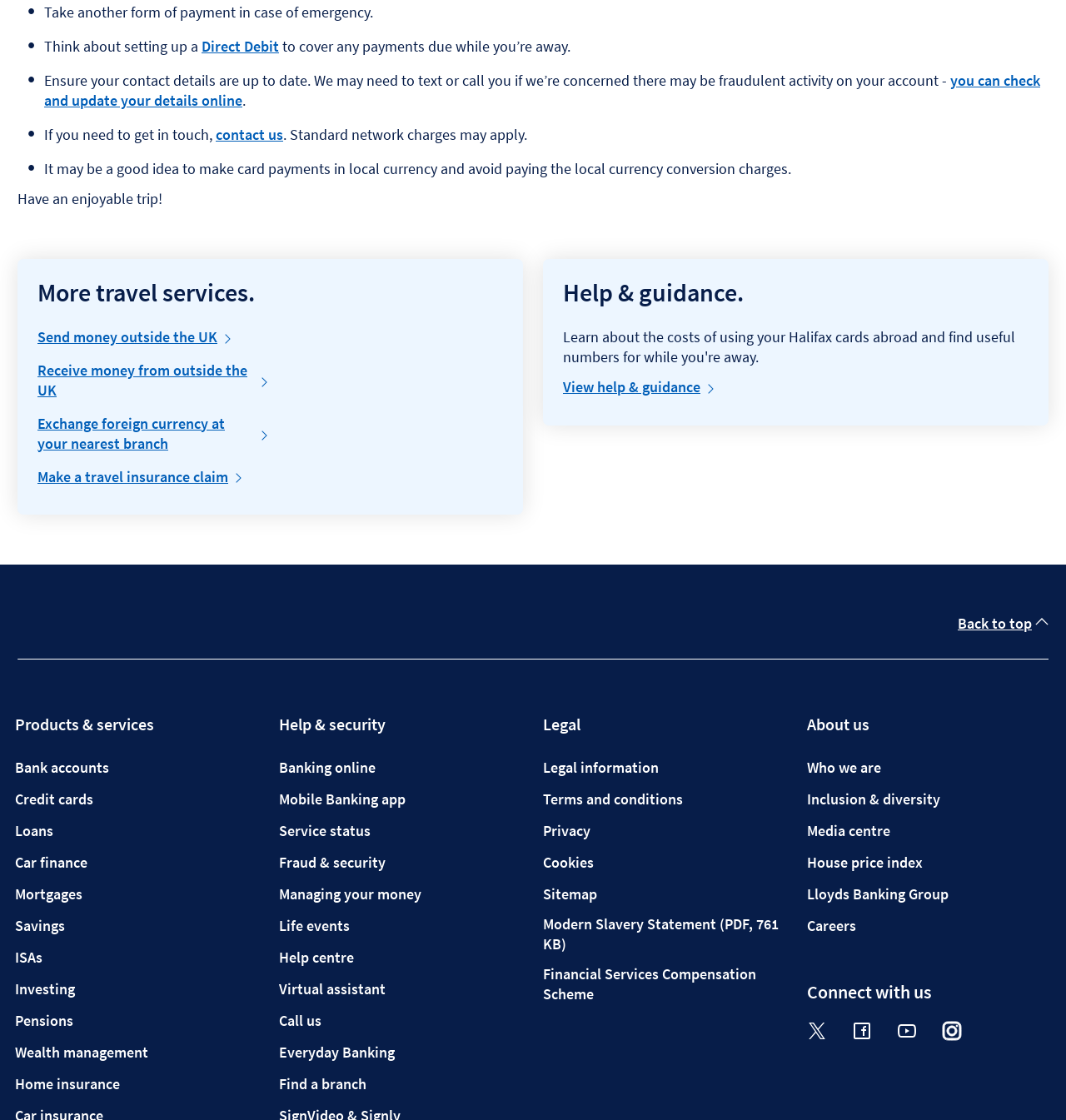Please locate the bounding box coordinates of the region I need to click to follow this instruction: "Take a look at travel services".

[0.035, 0.249, 0.472, 0.274]